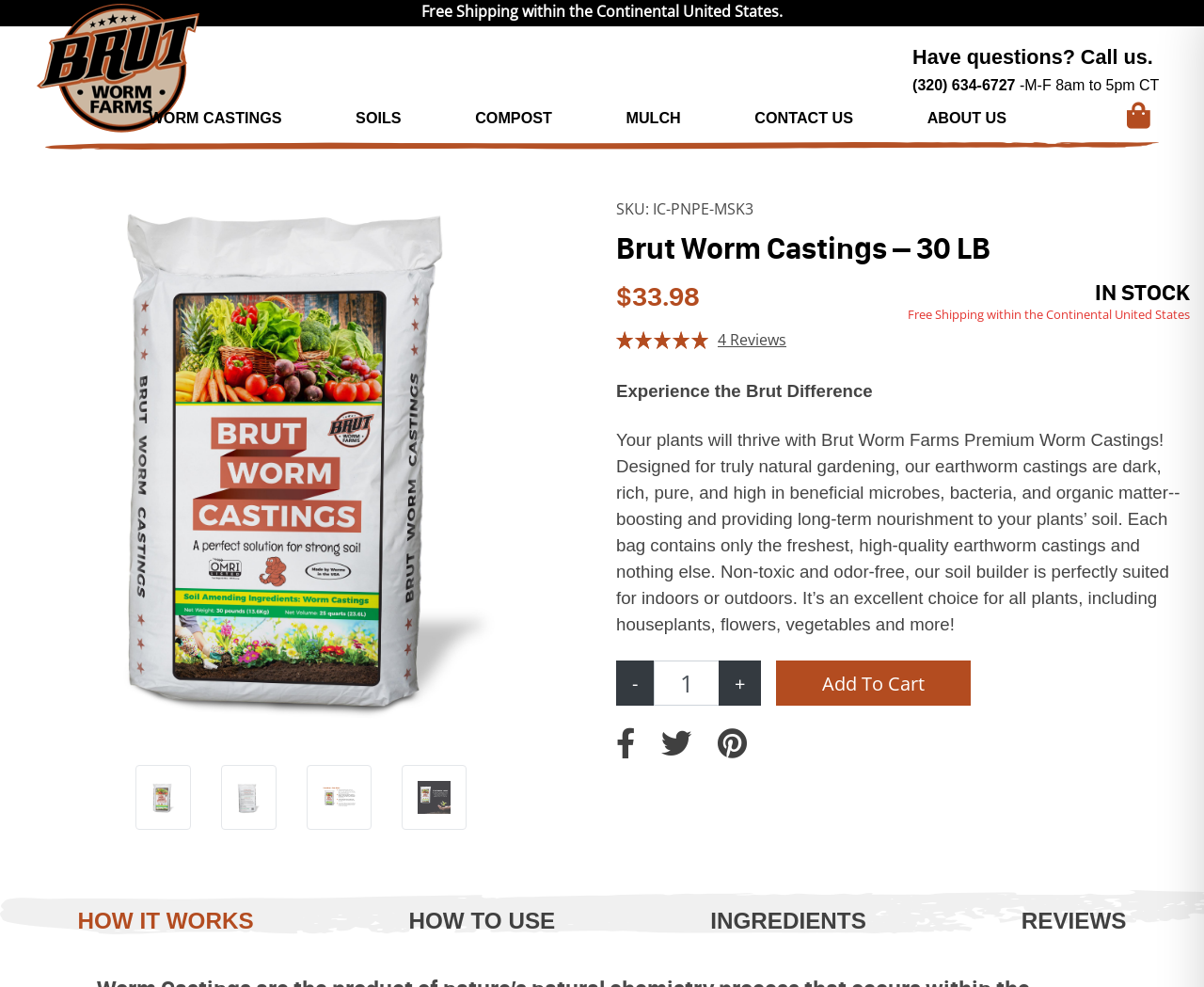How many reviews are there for this product?
Relying on the image, give a concise answer in one word or a brief phrase.

4